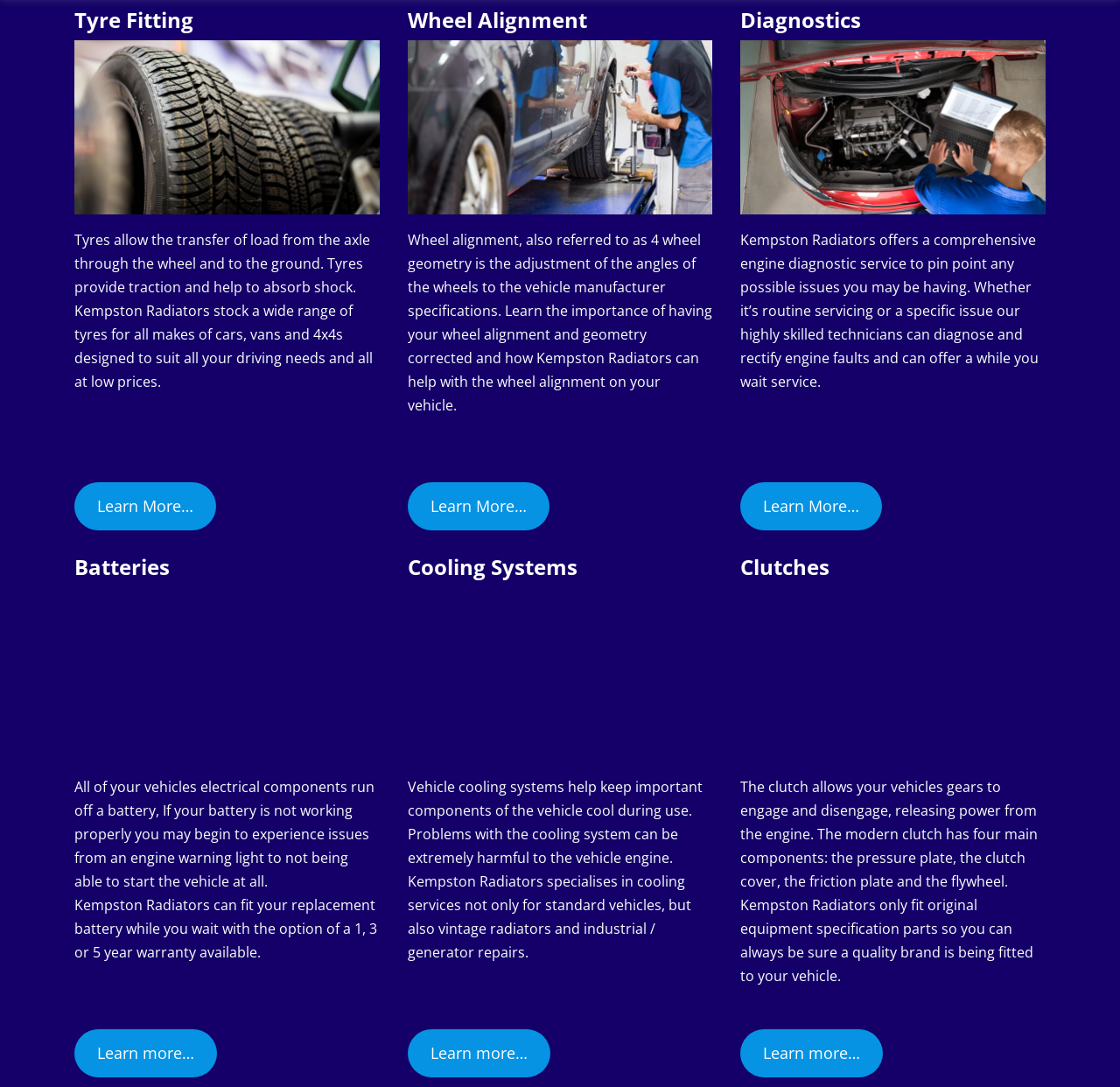Show the bounding box coordinates for the element that needs to be clicked to execute the following instruction: "Learn more about Tyre Fitting". Provide the coordinates in the form of four float numbers between 0 and 1, i.e., [left, top, right, bottom].

[0.066, 0.444, 0.193, 0.488]